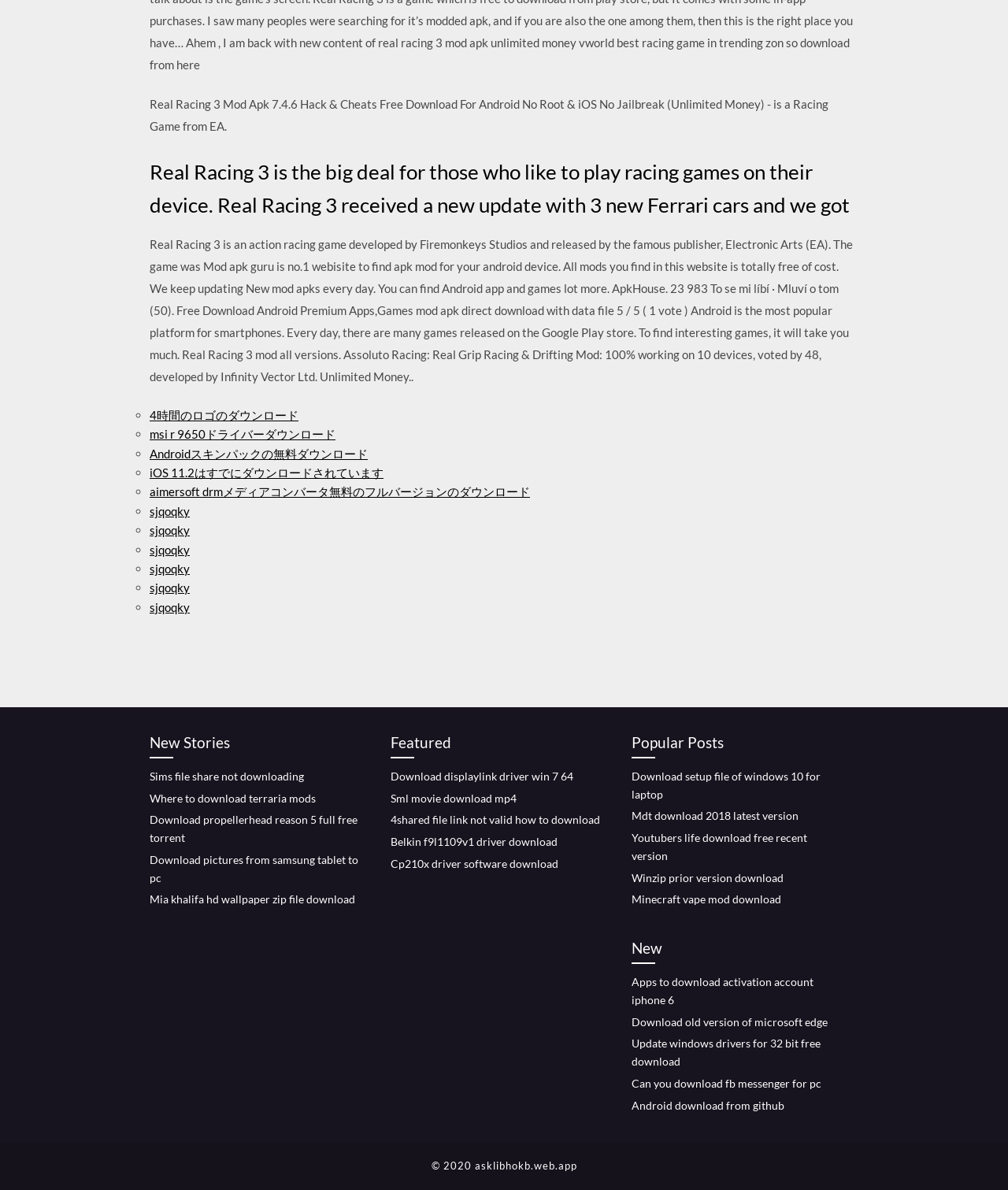Based on what you see in the screenshot, provide a thorough answer to this question: What is the copyright year mentioned at the bottom of the webpage?

The copyright year is mentioned at the bottom of the webpage in the StaticText element, which says '© 2020 asklibhokb.web.app'.